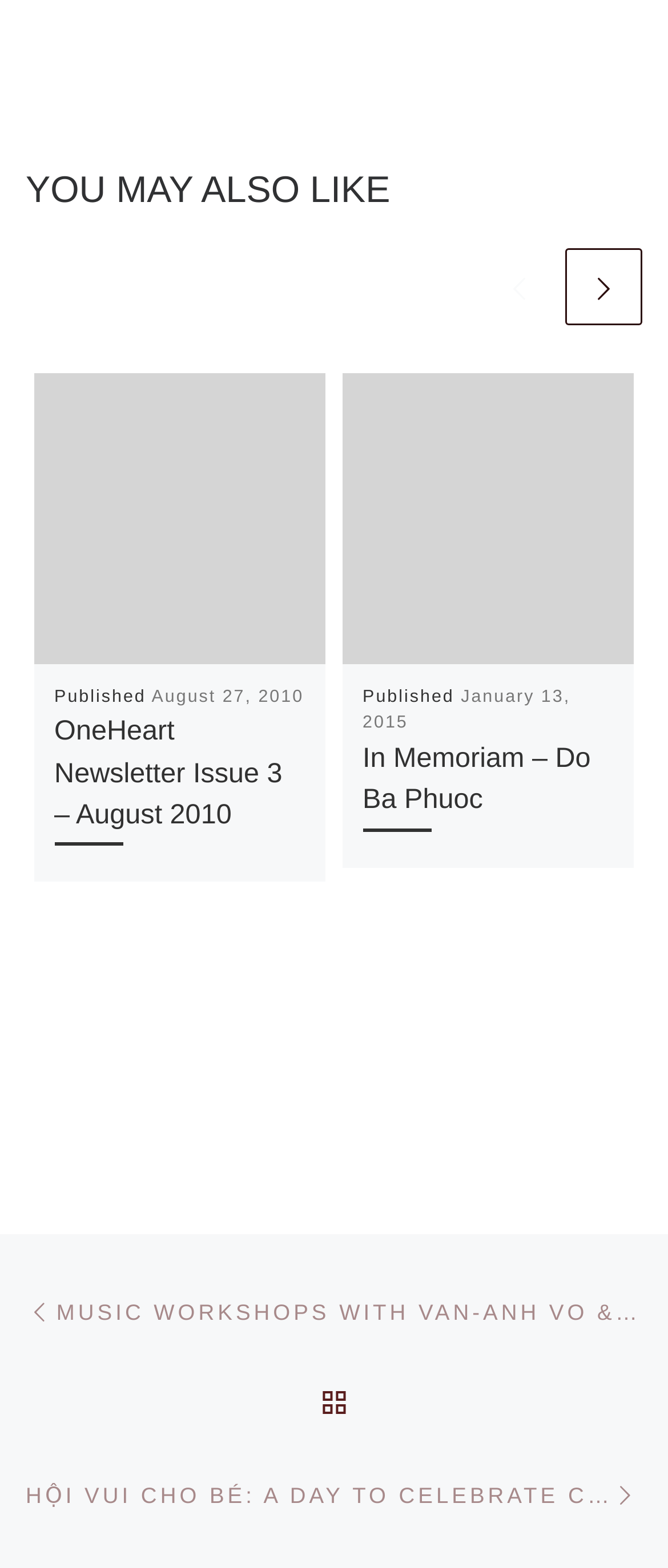Determine the bounding box coordinates of the clickable element to achieve the following action: 'Click the 'See All' link'. Provide the coordinates as four float values between 0 and 1, formatted as [left, top, right, bottom].

None